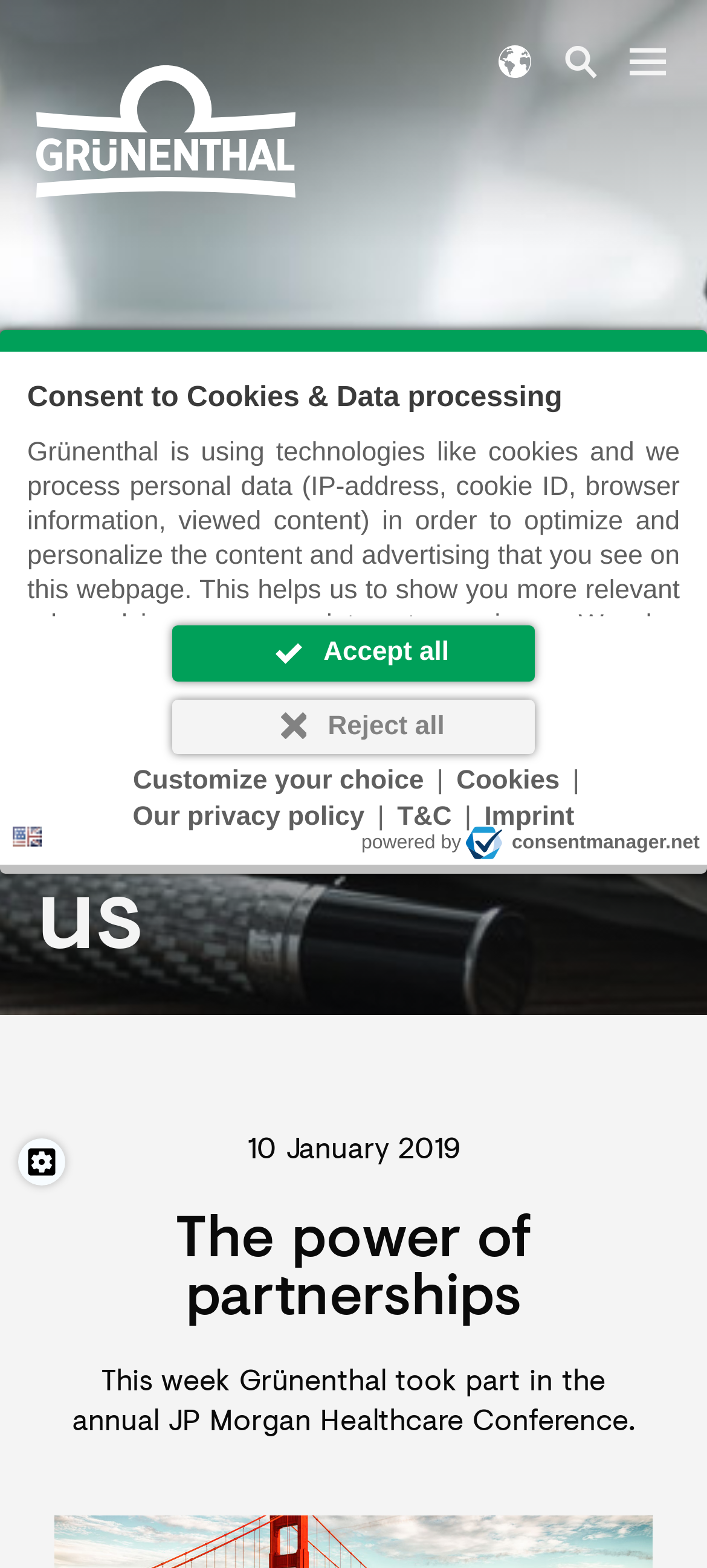Where is the language selection button located?
Refer to the image and provide a one-word or short phrase answer.

Top left corner